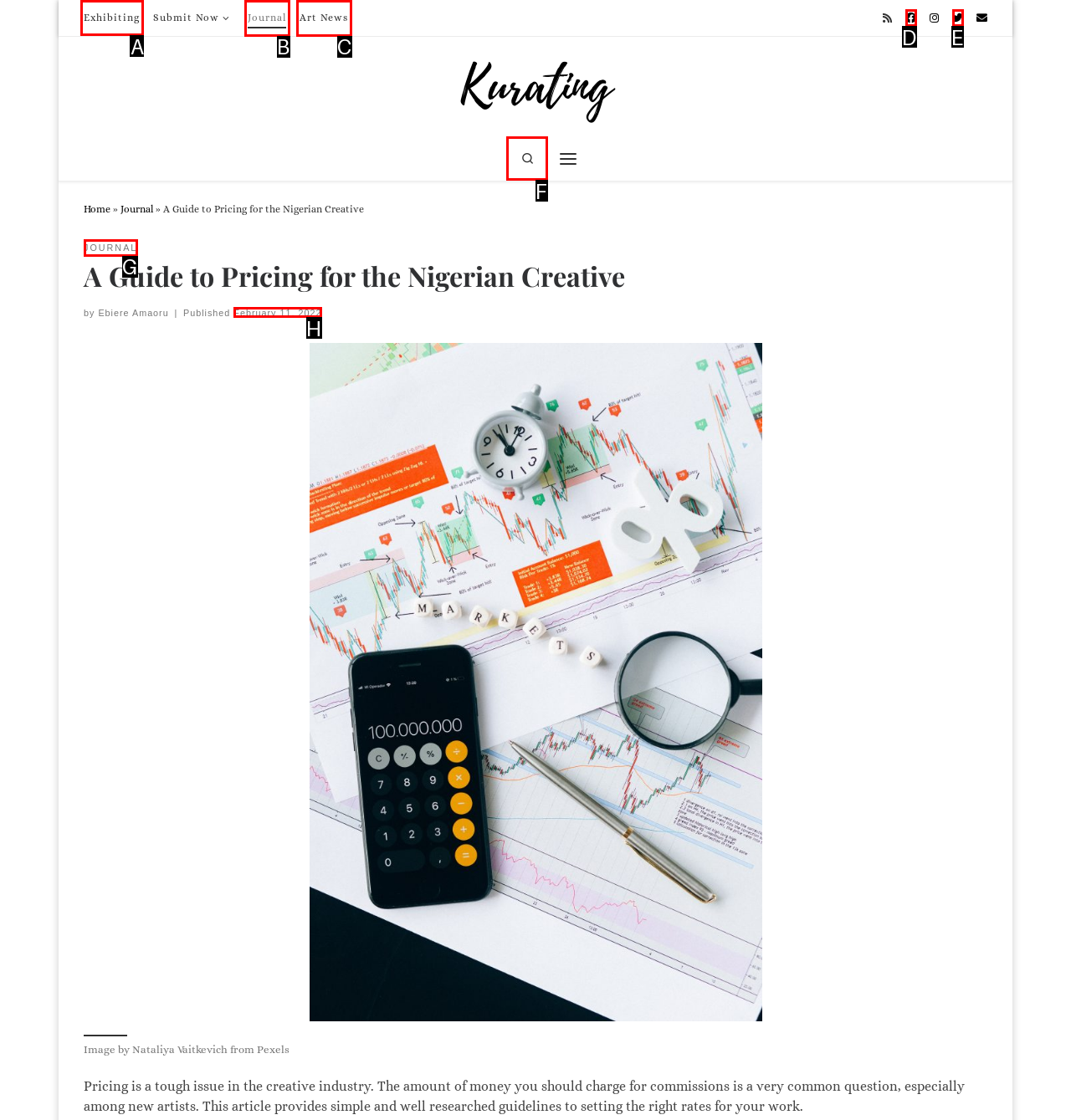Identify the HTML element that should be clicked to accomplish the task: Click on the 'Exhibiting' link
Provide the option's letter from the given choices.

A